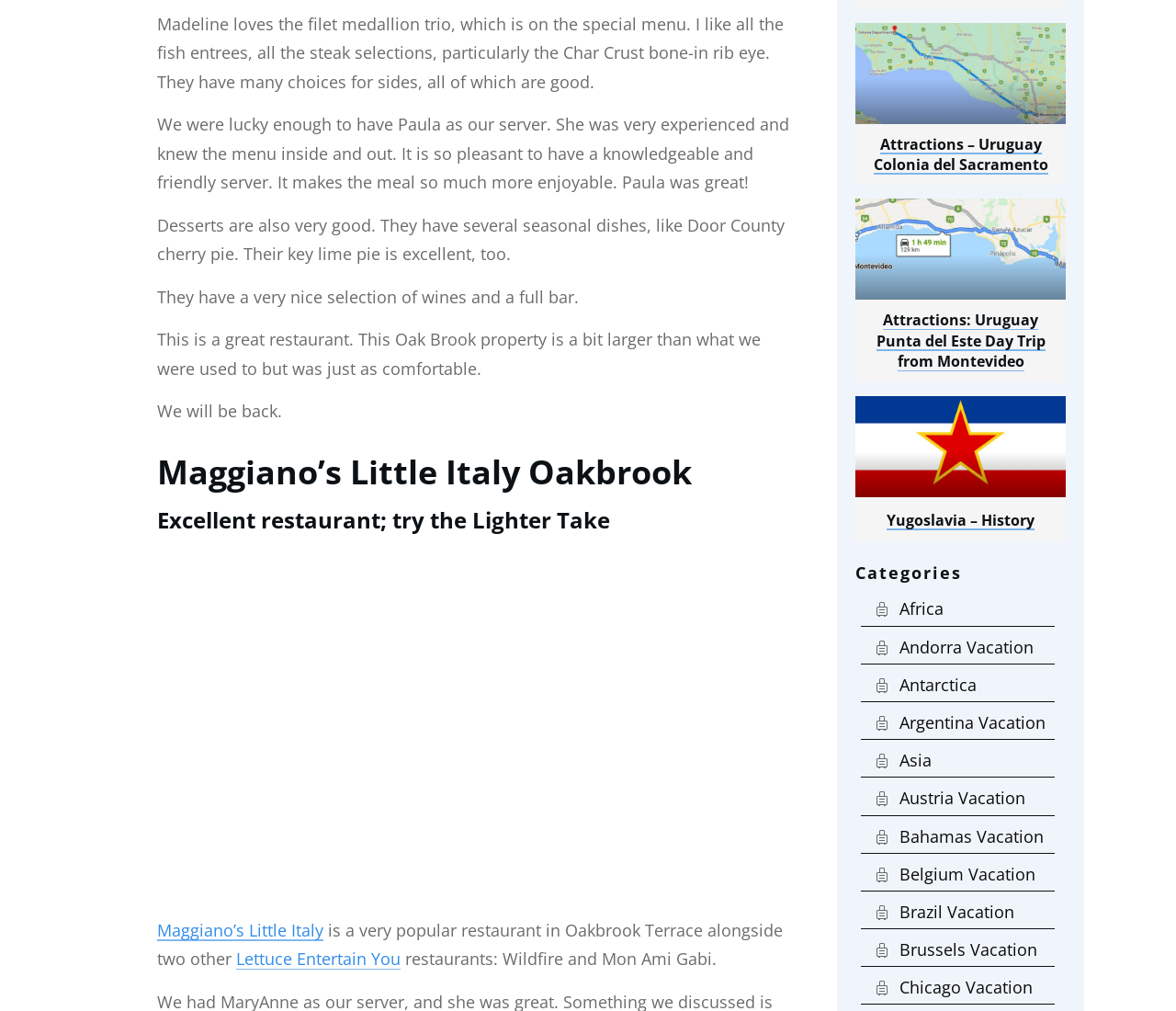Locate the bounding box coordinates of the area you need to click to fulfill this instruction: 'Click the link to Maggiano’s Little Italy'. The coordinates must be in the form of four float numbers ranging from 0 to 1: [left, top, right, bottom].

[0.134, 0.909, 0.275, 0.931]